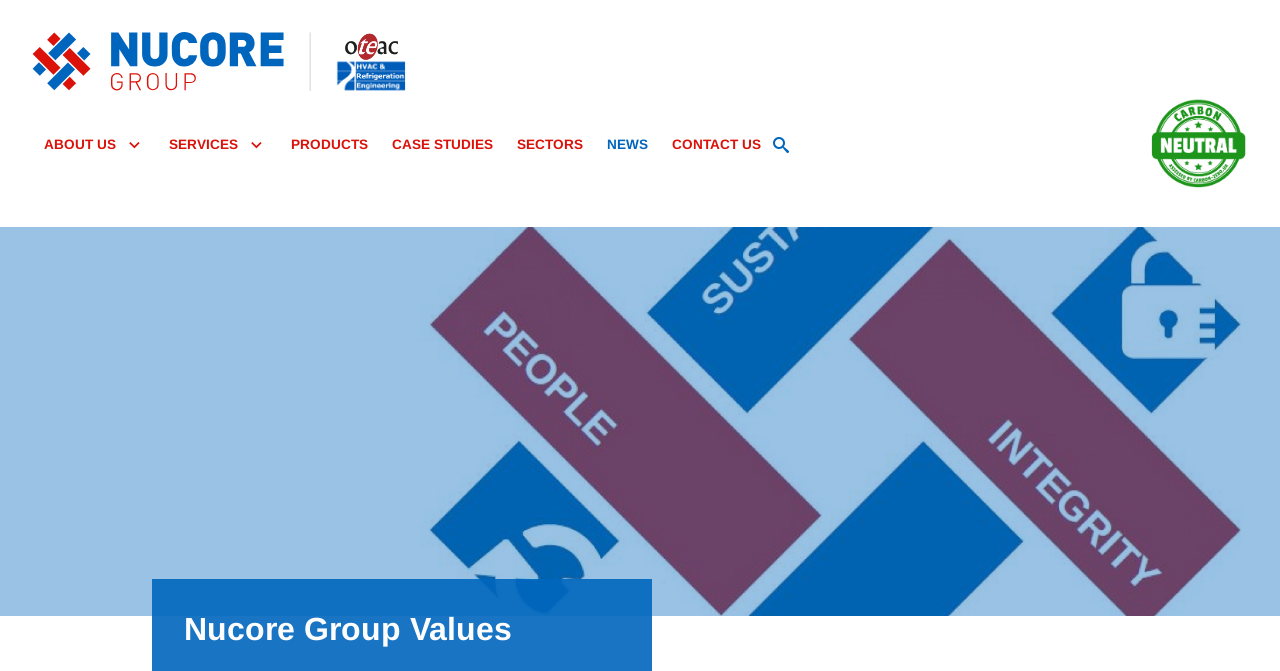Please give a succinct answer to the question in one word or phrase:
What is the purpose of the button next to the search box?

To search